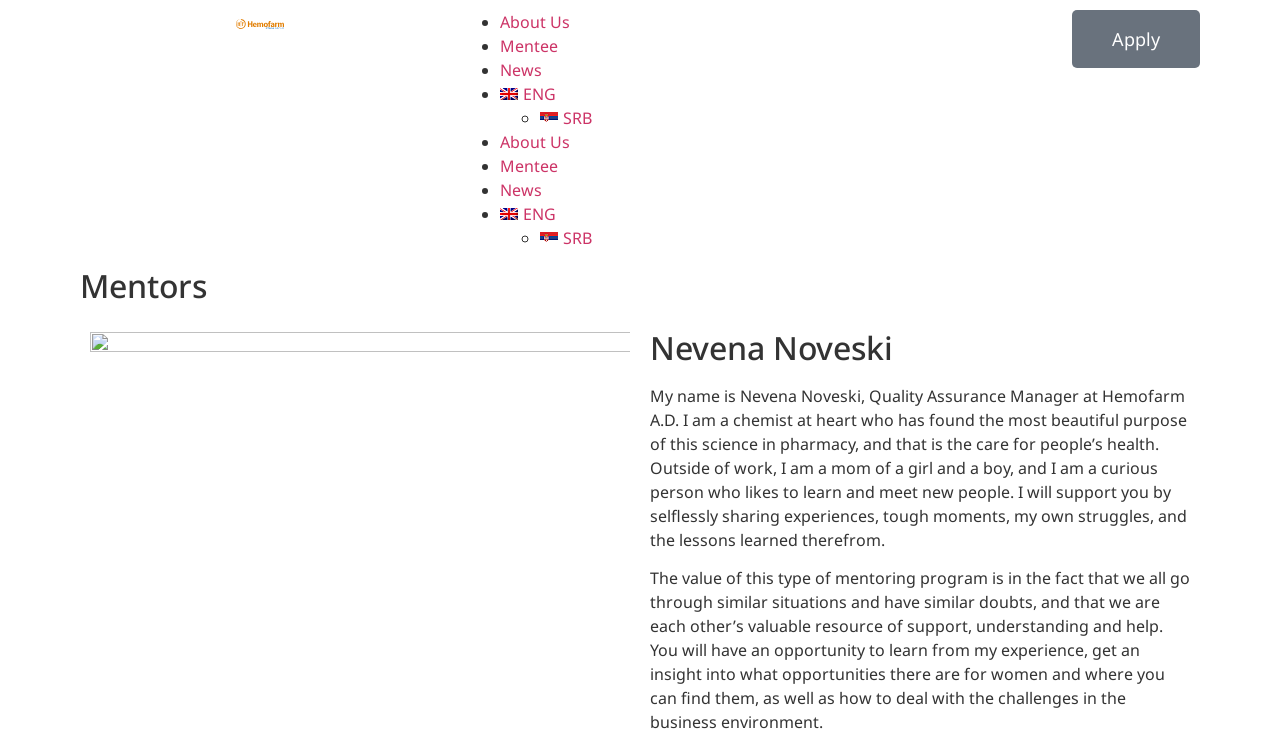What is Nevena Noveski's profession?
Look at the screenshot and respond with a single word or phrase.

Quality Assurance Manager